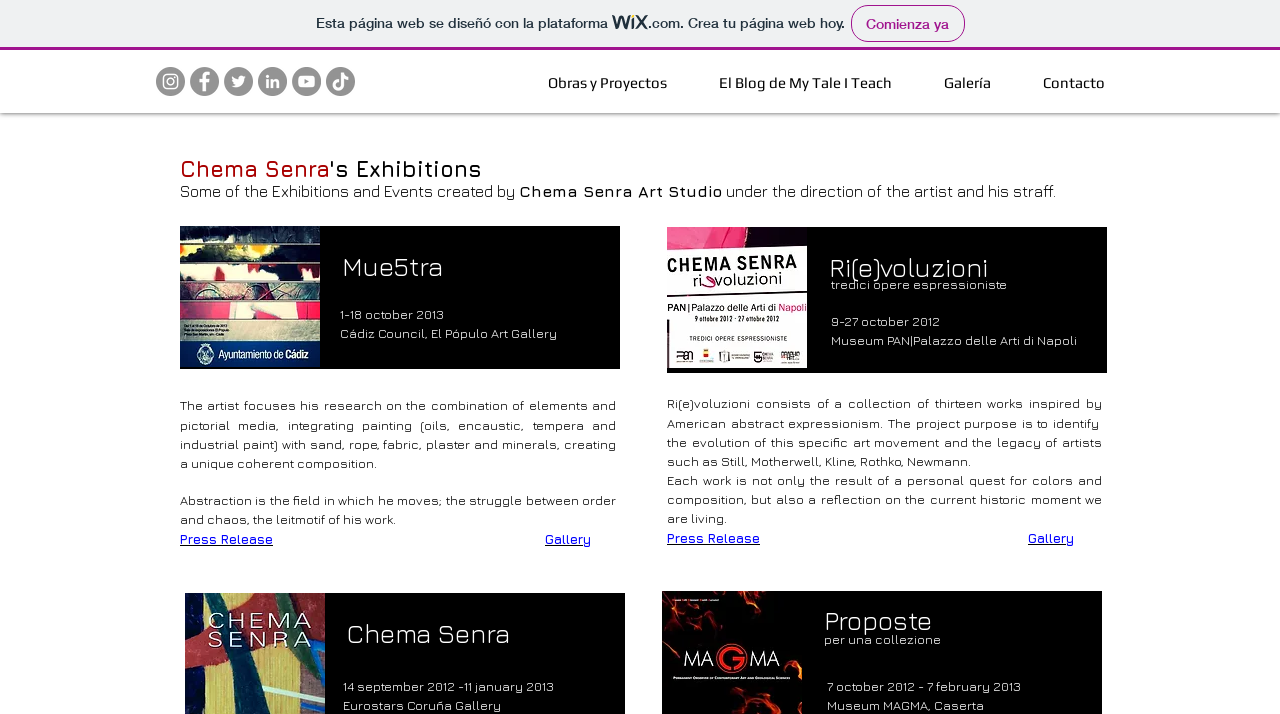Provide a thorough description of the webpage you see.

This webpage is about Chema Senra Art Studio, showcasing the artist's exhibitions and artistic trajectory. At the top, there is a link to the website's creator, Wix, accompanied by a small Wix logo. Below that, a social media bar is displayed, featuring links to Chema Senra's profiles on Instagram, Facebook, Twitter, LinkedIn, YouTube, and Pinterest, each with its respective icon.

The main navigation menu is situated on the right side, with links to "Obras y Proyectos" (Works and Projects), "El Blog de My Tale I Teach" (The Blog of My Tale I Teach), "Galería" (Gallery), and "Contacto" (Contact).

The webpage is divided into sections, each describing a specific exhibition or event. The first section is titled "Chema Senra's Exhibitions" and features a brief introduction to the artist's work, which combines painting with other media like sand, rope, and minerals. Below that, there is a description of the exhibition "Mue5tra," which took place from October 1 to 18, 2013, at the Cádiz Council, El Pópulo Art Gallery.

The next section is about the exhibition "Ri(e)voluzioni," which was held from October 9 to 27, 2012, at the Museum PAN|Palazzo delle Arti di Napoli. This section includes a description of the exhibition, which features thirteen works inspired by American abstract expressionism.

Further down, there are sections about other exhibitions, including "Chema Senra" at the Eurostars Coruña Gallery from September 14, 2012, to January 11, 2013, and "Proposte per una collezione" at the Museum MAGMA, Caserta, from October 7, 2012, to February 7, 2013. Each section includes details about the exhibition, such as dates, locations, and descriptions of the artworks.